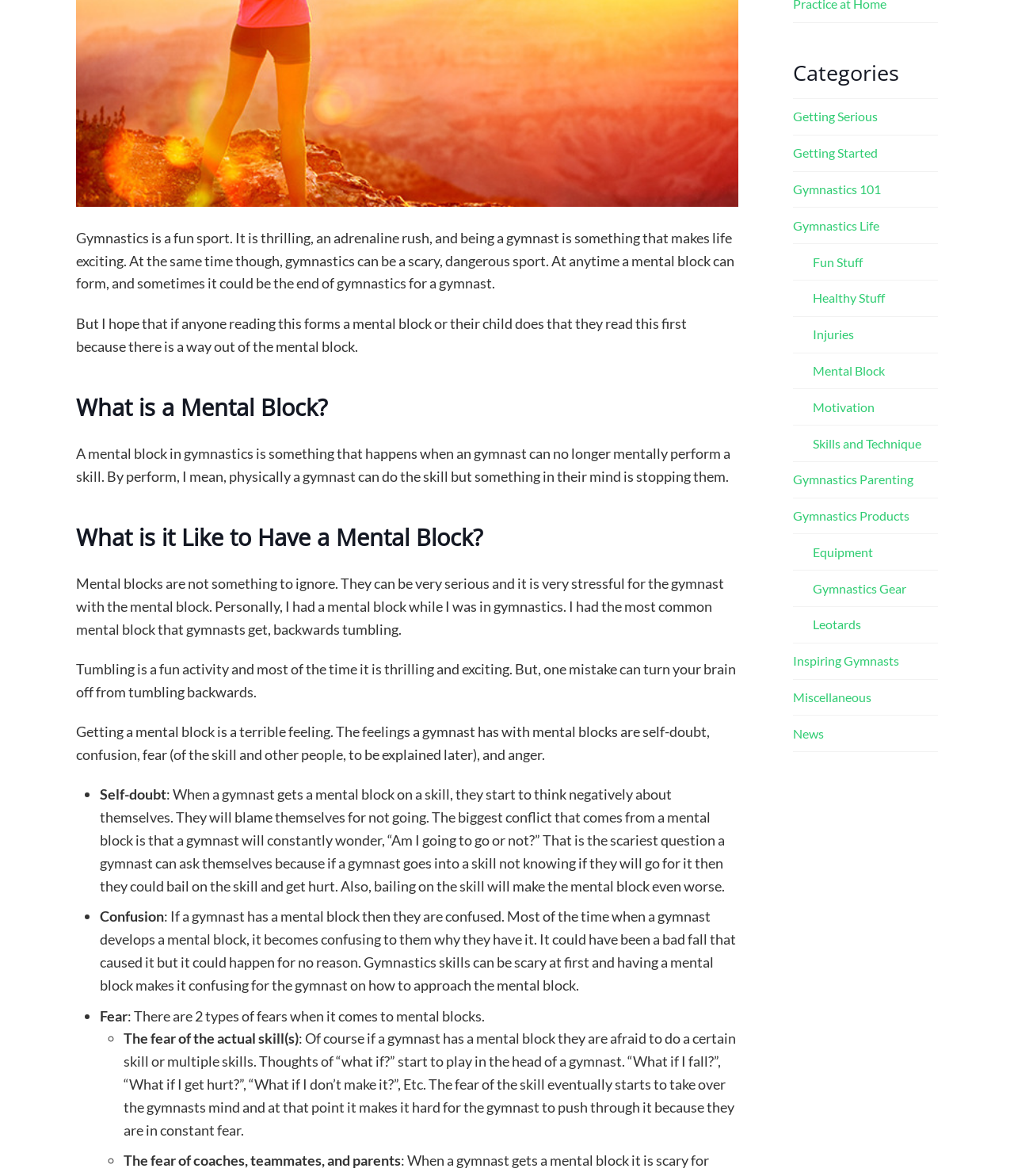Identify the bounding box of the UI element that matches this description: "Inspiring Gymnasts".

[0.782, 0.554, 0.887, 0.57]